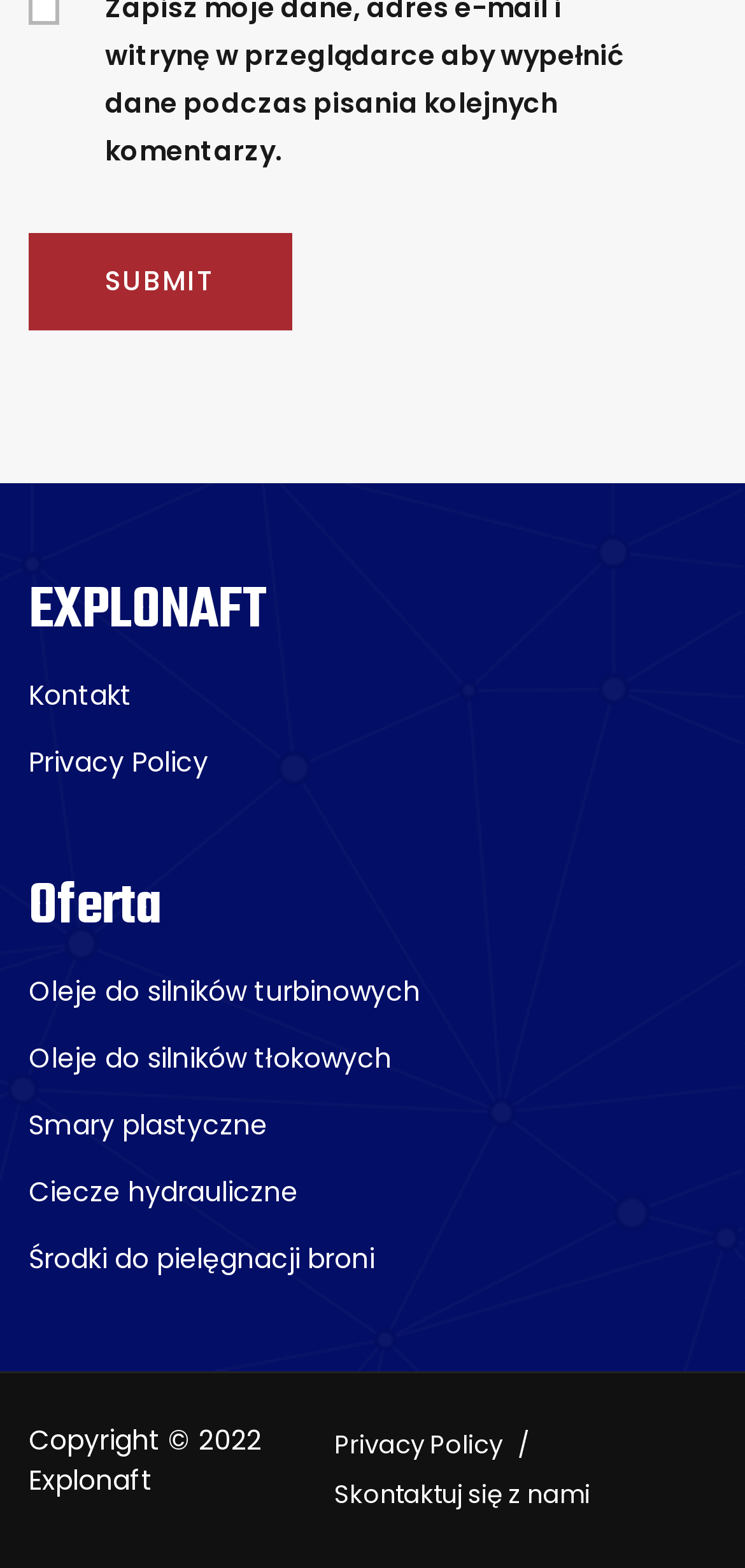Please find the bounding box coordinates of the element's region to be clicked to carry out this instruction: "Contact us through 'Skontaktuj się z nami'".

[0.448, 0.942, 0.792, 0.965]